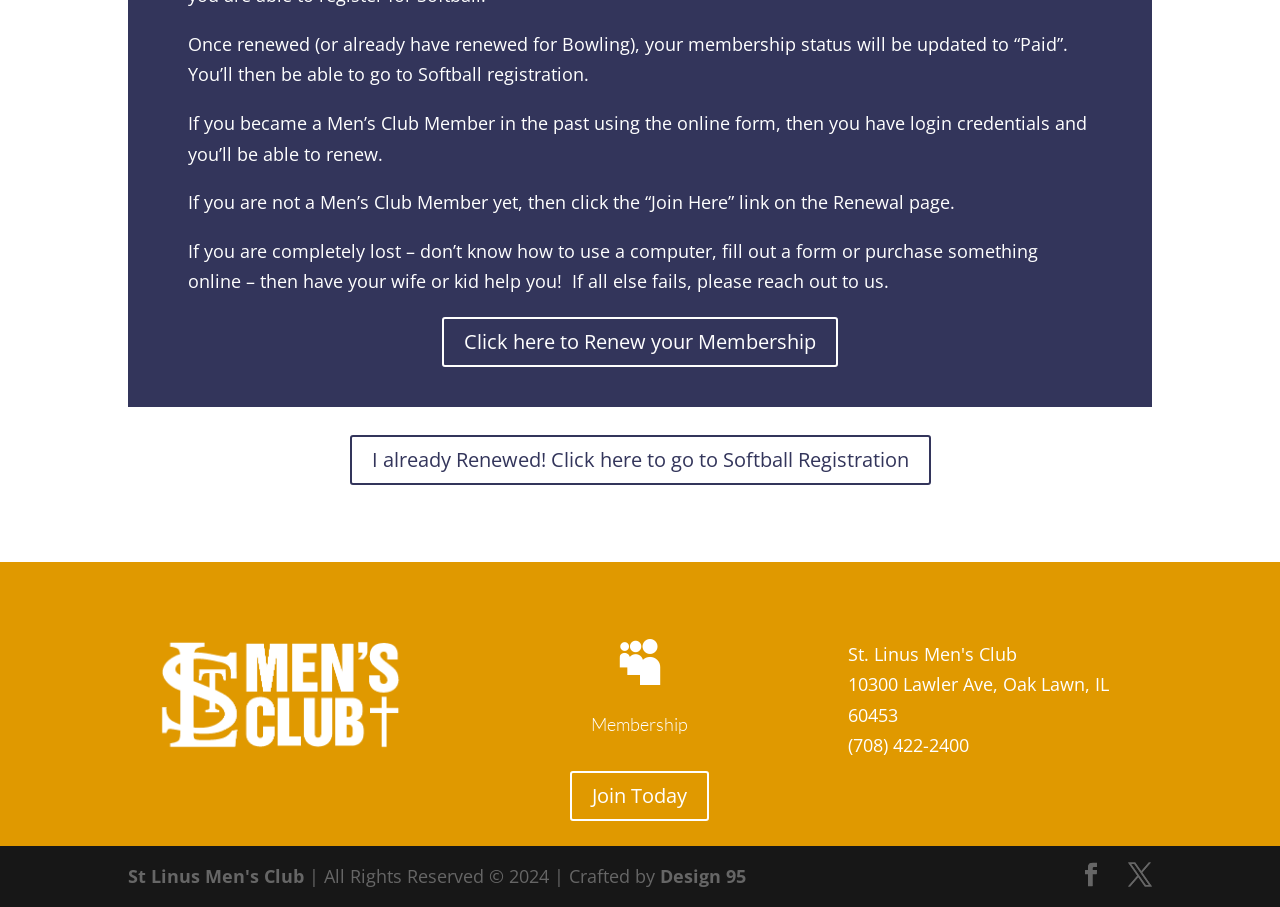Using the provided description darmowe gry hazardowe maszyny-2023, find the bounding box coordinates for the UI element. Provide the coordinates in (top-left x, top-left y, bottom-right x, bottom-right y) format, ensuring all values are between 0 and 1.

None